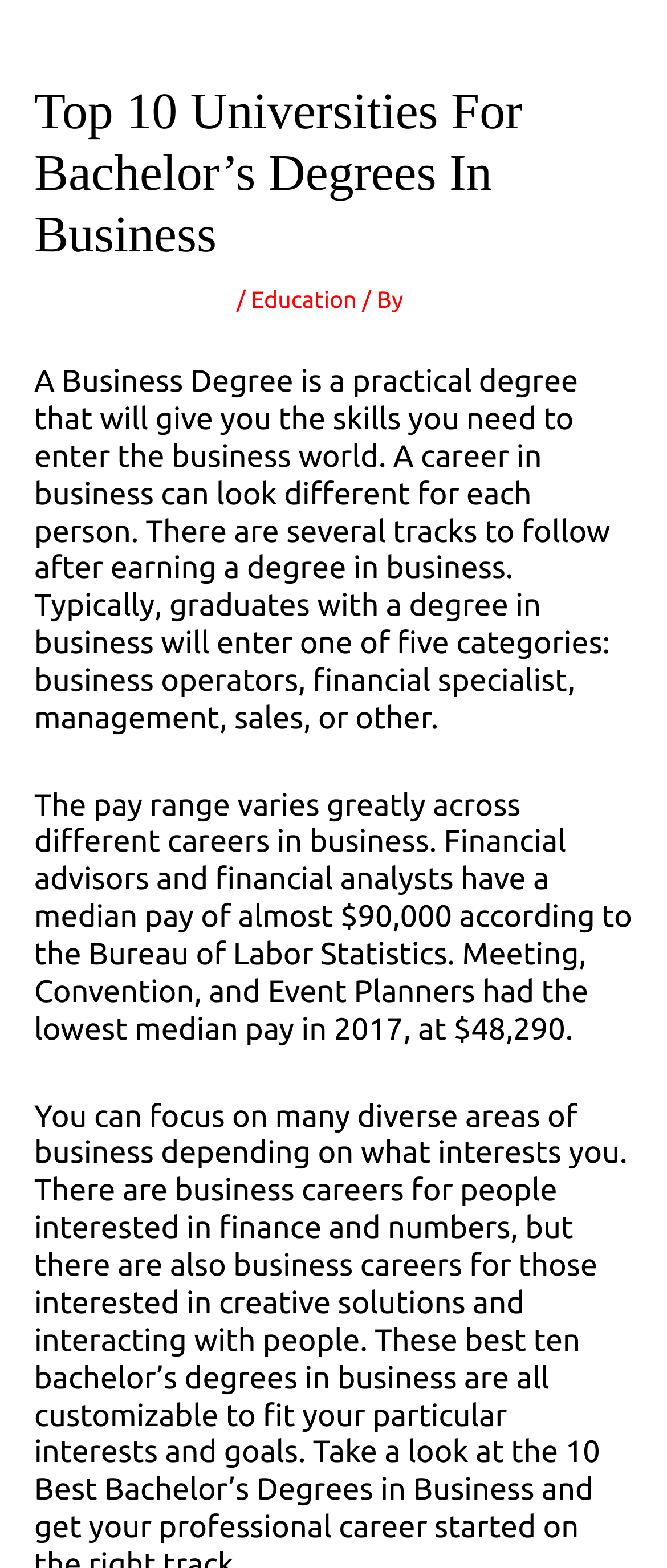Given the element description Leave a Comment, identify the bounding box coordinates for the UI element on the webpage screenshot. The format should be (top-left x, top-left y, bottom-right x, bottom-right y), with values between 0 and 1.

[0.051, 0.182, 0.347, 0.199]